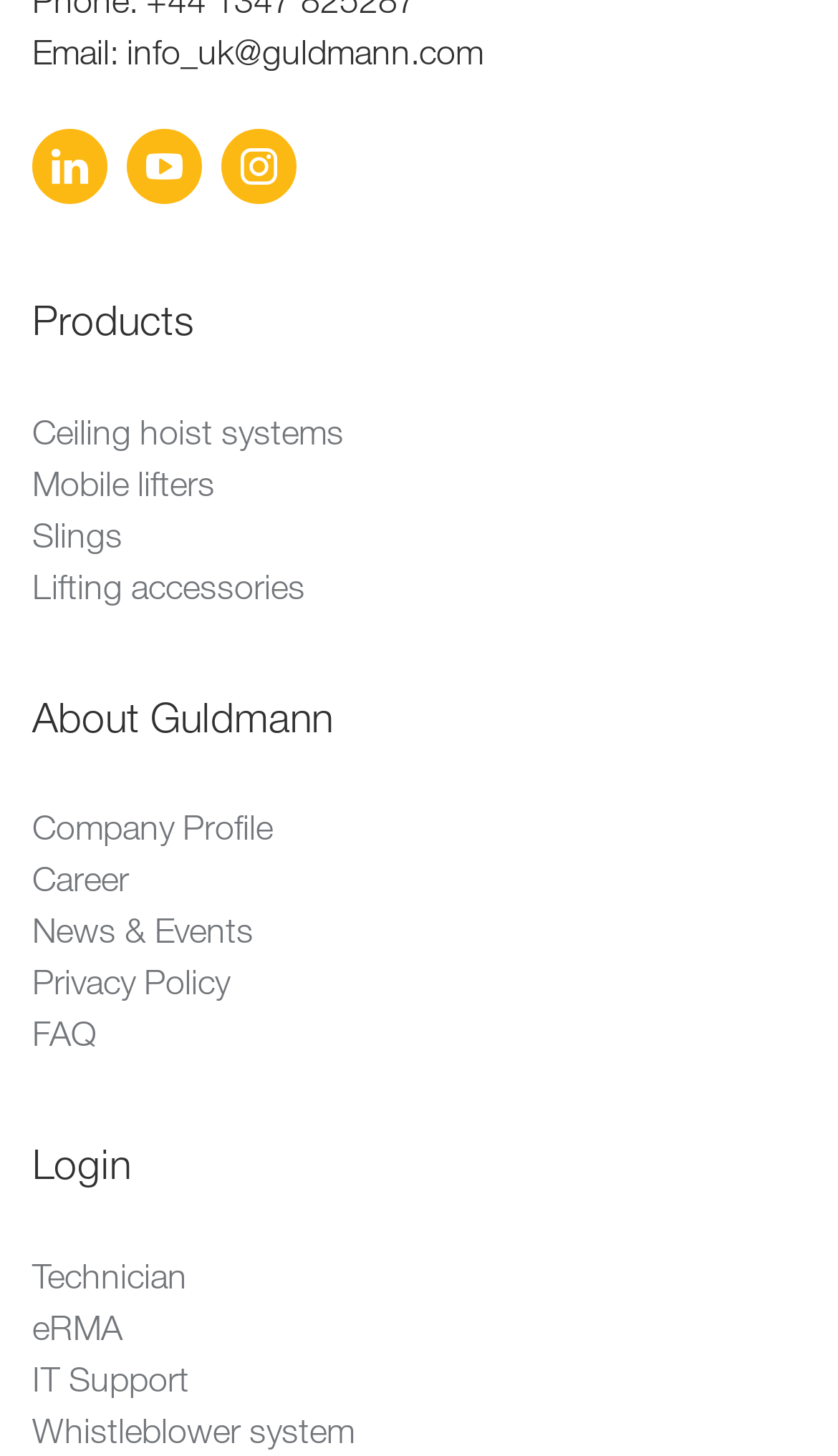How many login-related links are there?
Answer the question in a detailed and comprehensive manner.

There are four login-related links, namely Technician, eRMA, IT Support, and Whistleblower system, which are located at the bottom of the webpage.